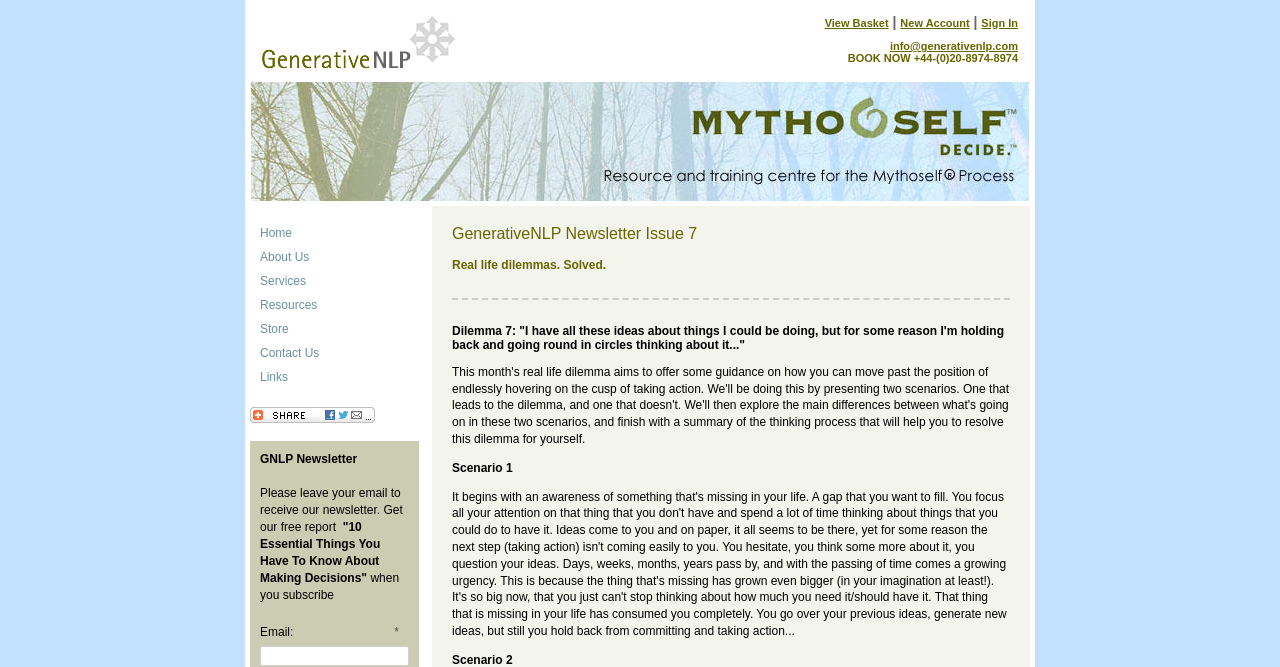Summarize the webpage in an elaborate manner.

This webpage is about resources and information for relaxation and performance enhancement provided by Generative NLP. At the top, there is a navigation menu with 8 links: Home, About Us, Services, Resources, Store, Contact Us, Links, and Bookmark and Share. The Bookmark and Share link has an accompanying image.

Below the navigation menu, there is a section to subscribe to the GNLP Newsletter, where users can enter their email address to receive a free report titled "10 Essential Things You Have To Know About Making Decisions". 

On the left side of the page, there is a table with information about Generative NLP training in London and the South West, including a link to the training and an image of the Resource and Training Centre for the Mythoself Process and The Mythogenic Self Experience.

In the main content area, there are two headings: "GenerativeNLP Newsletter Issue 7" and "Real life dilemmas. Solved." 

At the bottom of the page, there is a table with three links: View Basket, New Account, and Sign In.